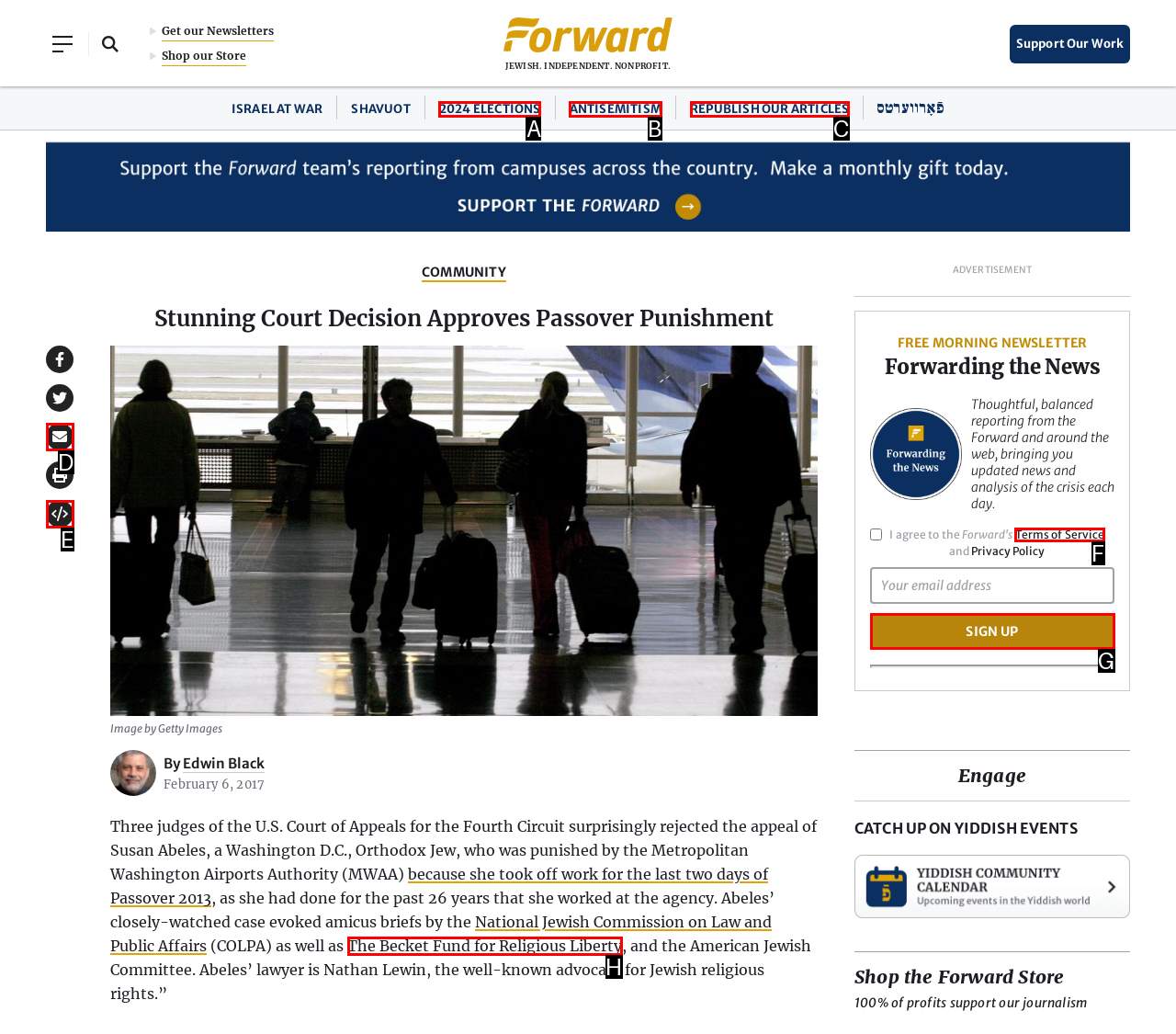Point out the letter of the HTML element you should click on to execute the task: Sign Up
Reply with the letter from the given options.

G